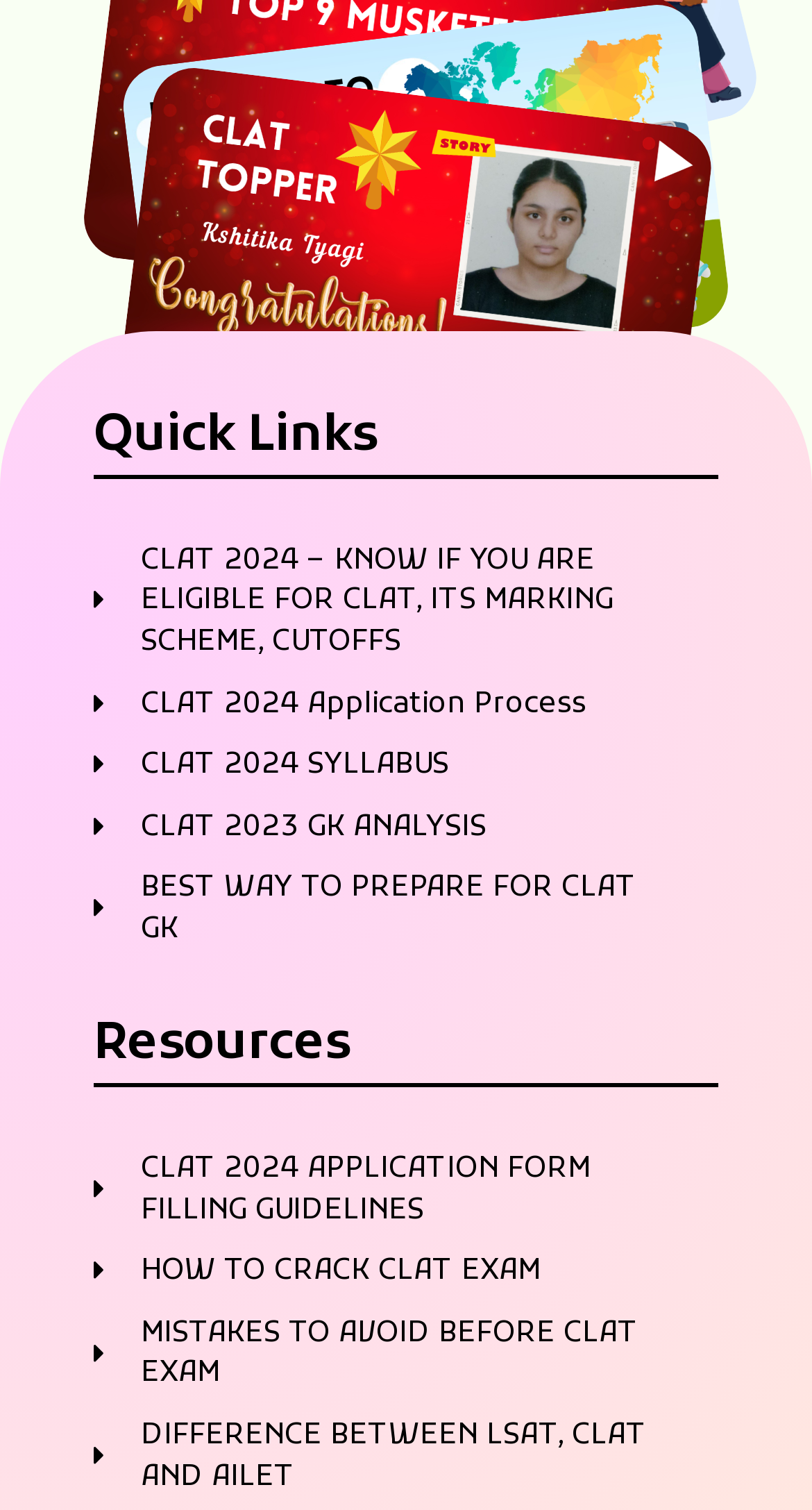Answer this question using a single word or a brief phrase:
What is the topic of the third link under 'Quick Links'?

CLAT 2024 SYLLABUS